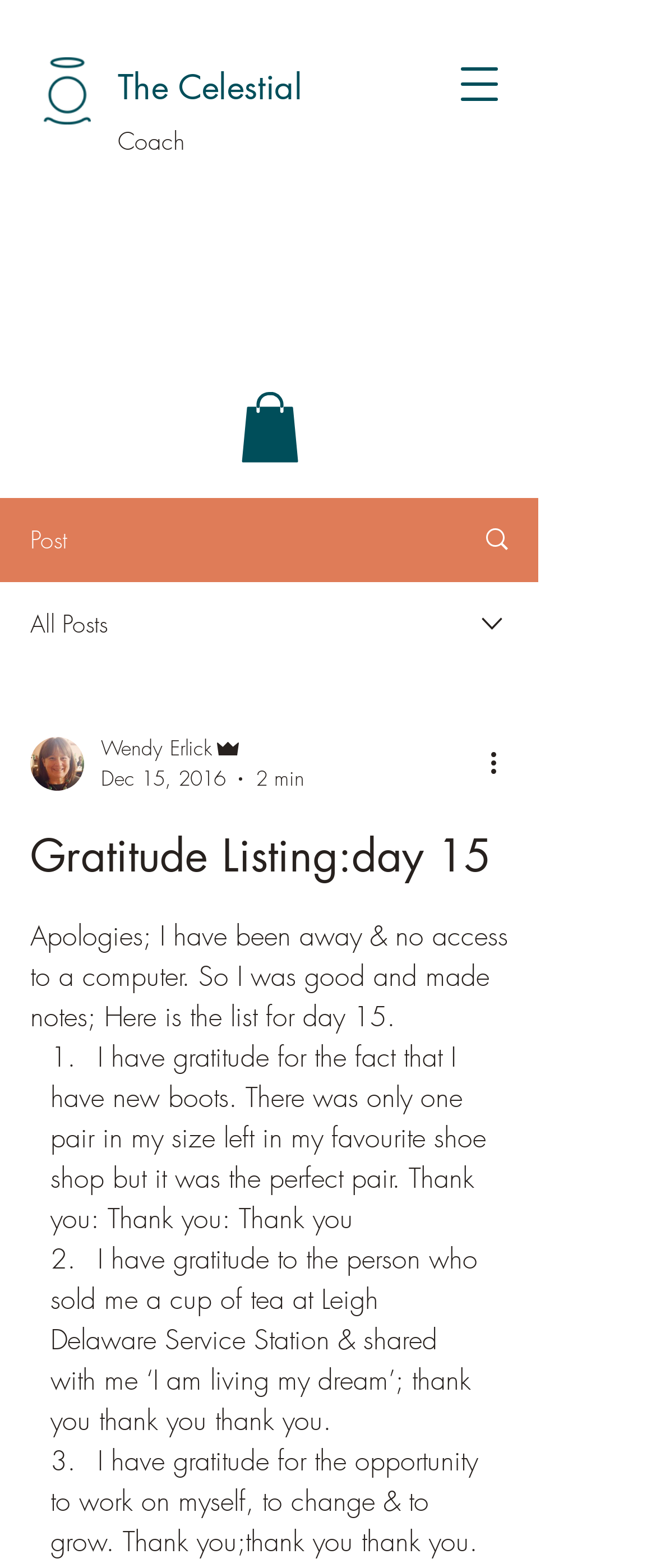Generate a comprehensive description of the webpage.

This webpage appears to be a blog post or article titled "Gratitude Listing: day 15". At the top left corner, there is a logo icon of "The Celestial" with a link to the main page. Next to it, there is a link to the "Coach" page. 

On the top right corner, there is a button to open the navigation menu. Below it, there is a link with an image, but the image does not have a descriptive text. 

On the left side of the page, there is a sidebar with links to "Post" and "All Posts". Below these links, there is a combobox with a dropdown menu that contains the writer's picture, name "Wendy Erlick", role "Admin", date "Dec 15, 2016", and time "2 min". 

The main content of the page starts with a heading "Gratitude Listing:day 15" followed by a paragraph of text apologizing for the author's absence and introducing the list for day 15. The list consists of three items, each marked with a number and describing something the author is grateful for, including new boots, a cup of tea, and the opportunity to work on themselves.